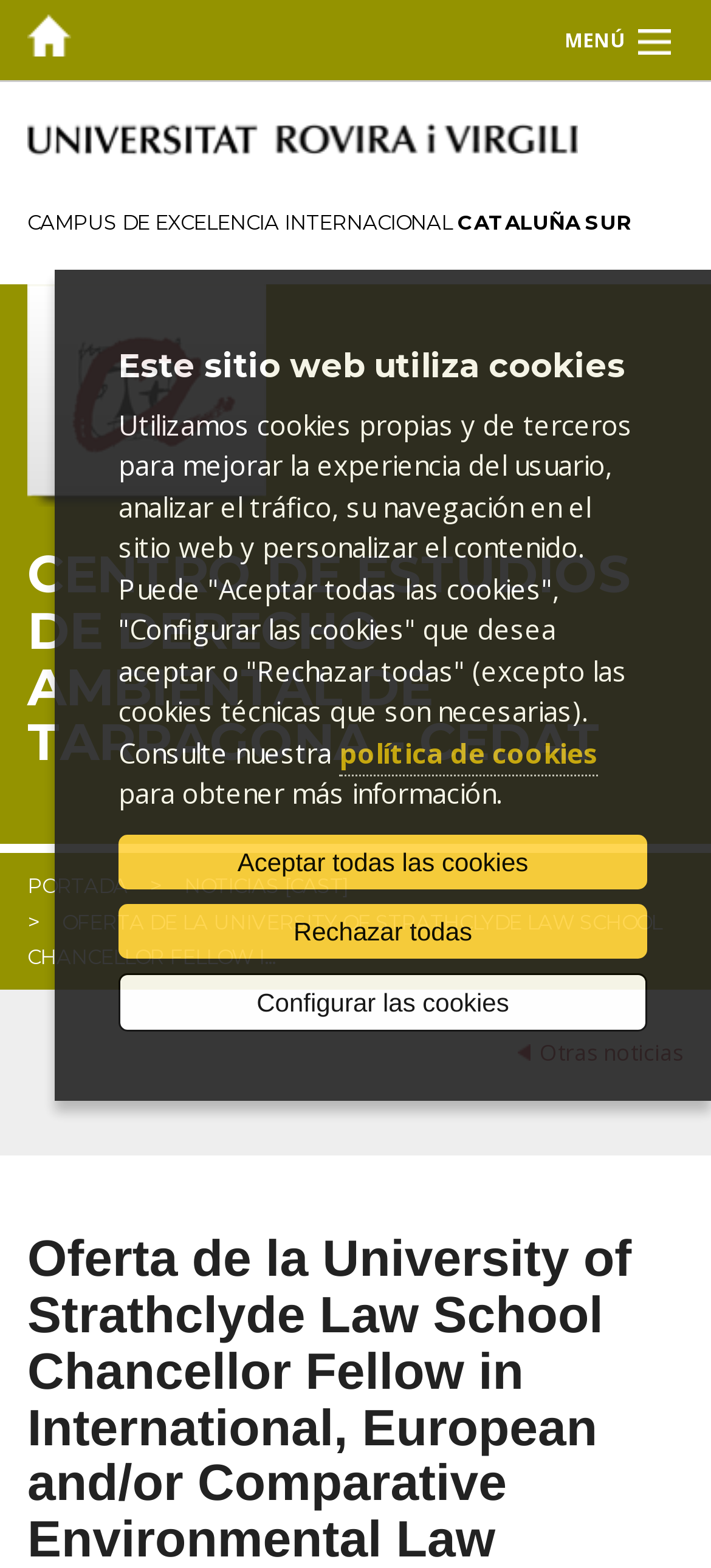Pinpoint the bounding box coordinates for the area that should be clicked to perform the following instruction: "read about the University of Strathclyde Law School Chancellor Fellow".

[0.038, 0.58, 0.931, 0.619]